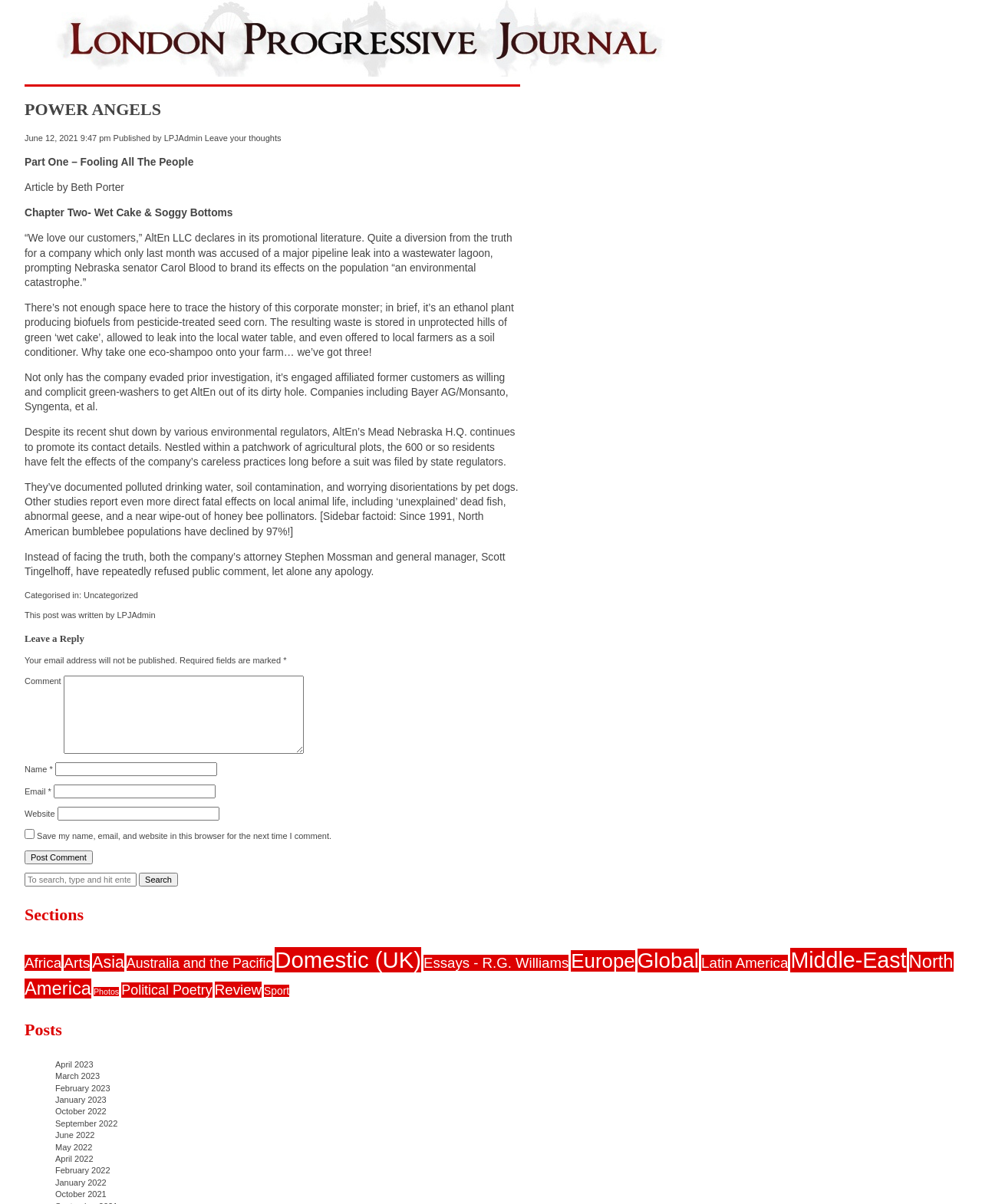Using a single word or phrase, answer the following question: 
What is the purpose of the textbox with the label 'Comment'?

To leave a comment